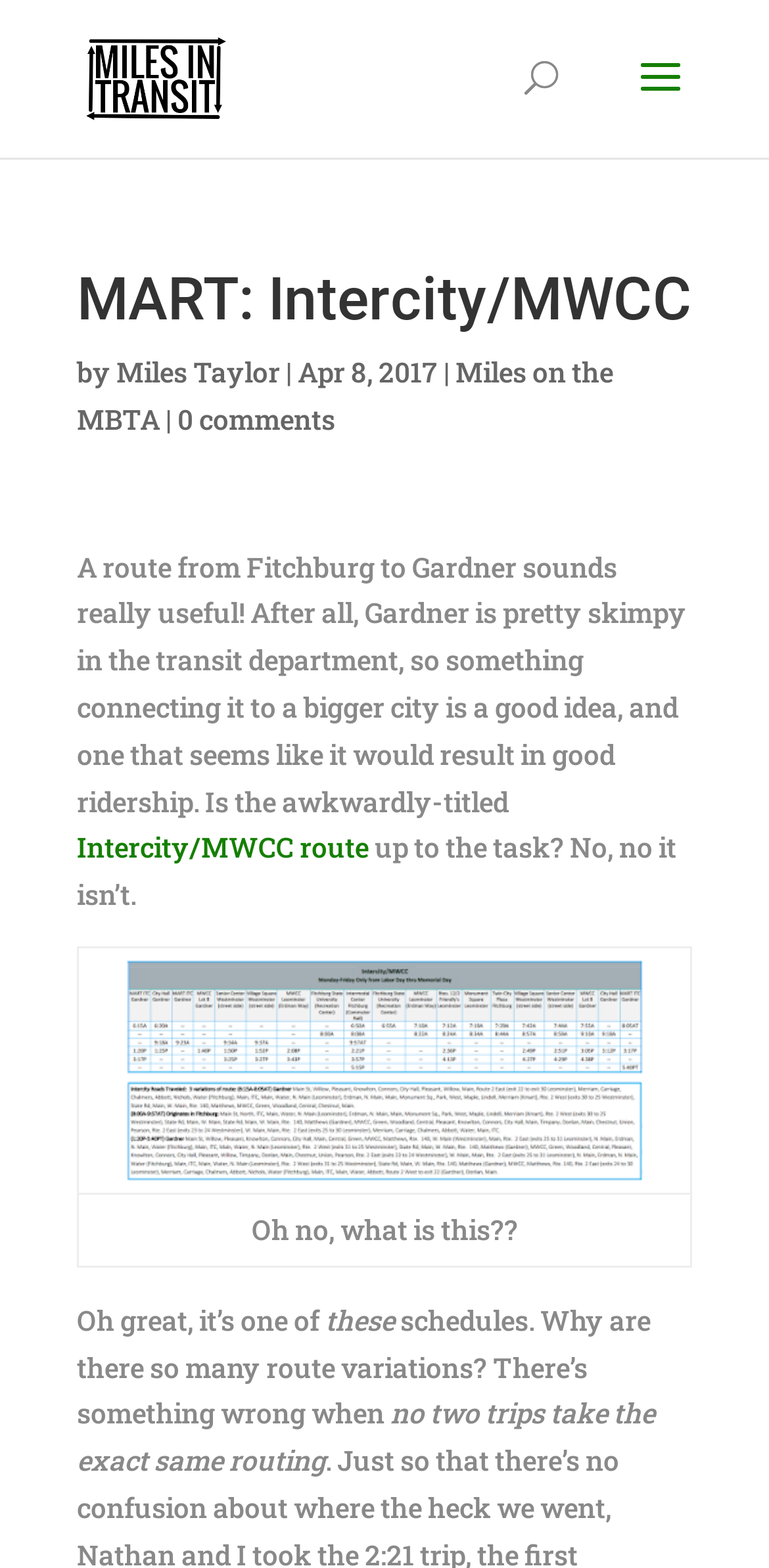What is the title of the route discussed in the article?
Use the image to answer the question with a single word or phrase.

Intercity/MWCC route